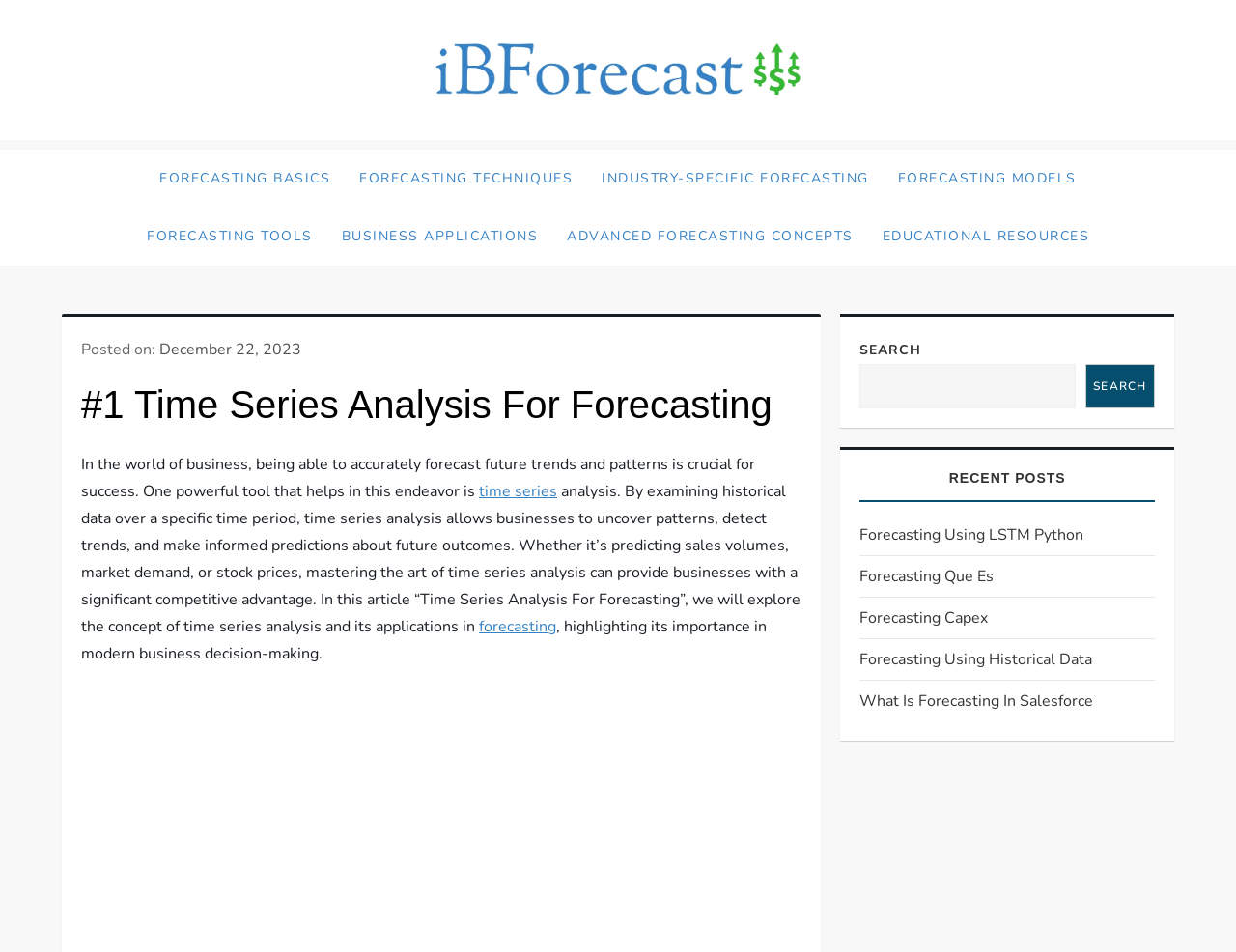Identify the bounding box coordinates for the UI element described as follows: Forecasting Using Historical Data. Use the format (top-left x, top-left y, bottom-right x, bottom-right y) and ensure all values are floating point numbers between 0 and 1.

[0.696, 0.679, 0.884, 0.707]